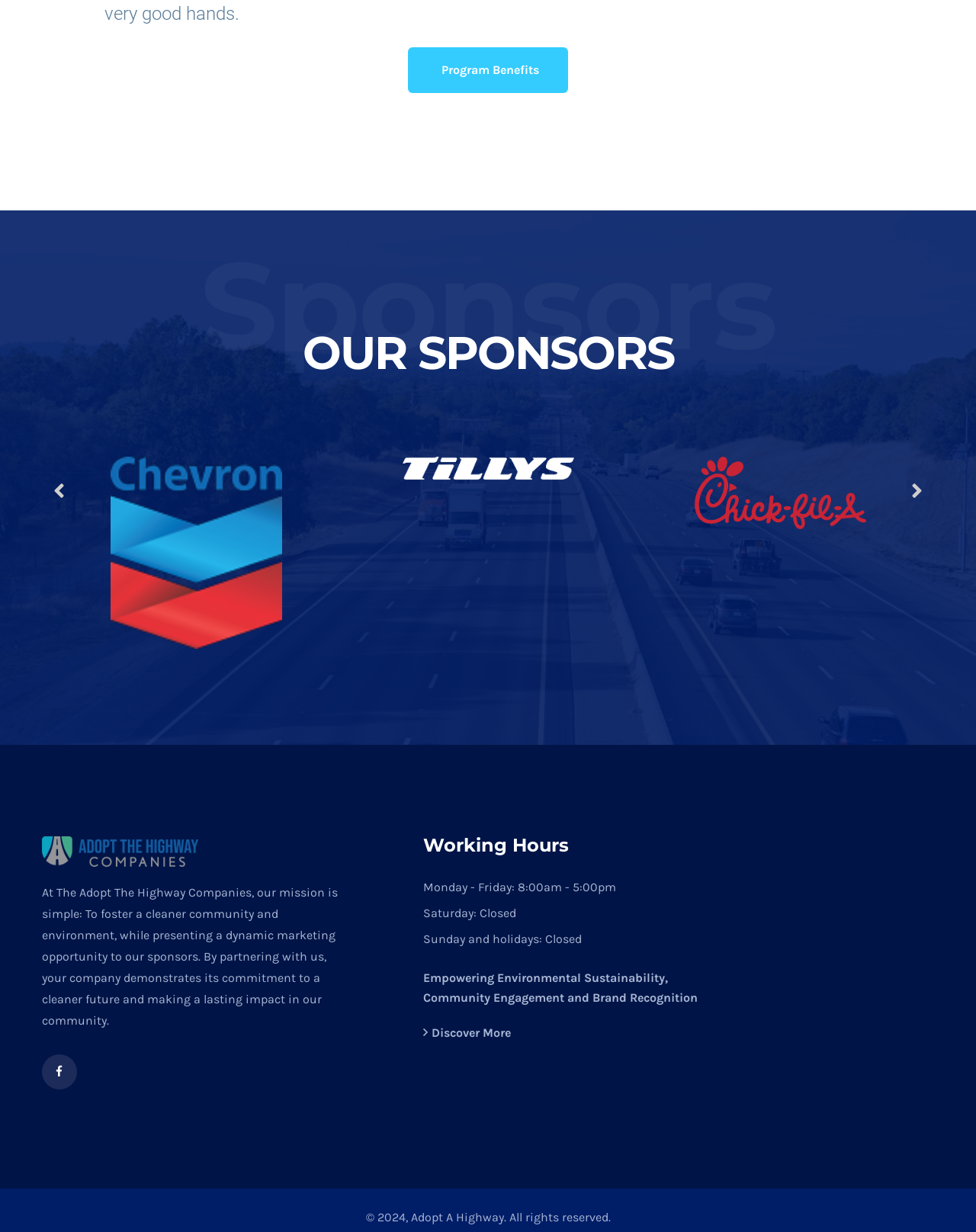What is the purpose of partnering with The Adopt The Highway Companies?
Please provide a single word or phrase as your answer based on the screenshot.

Dynamic marketing opportunity